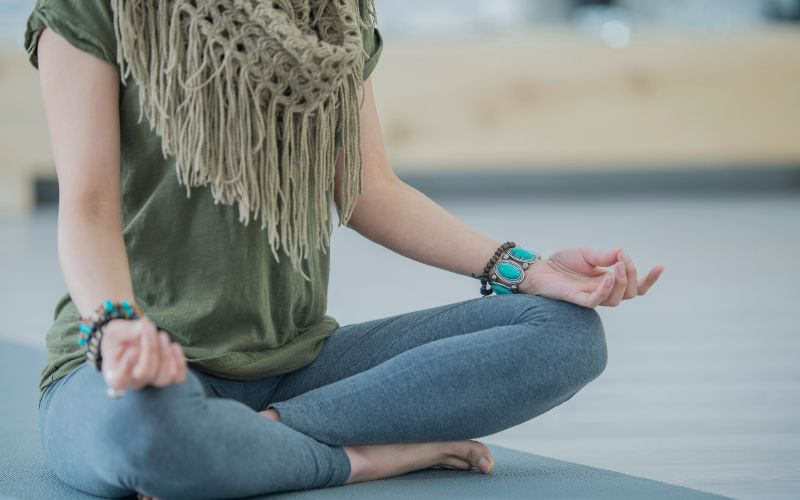What is the color of the person's top?
Could you give a comprehensive explanation in response to this question?

The person in the image is wearing a comfortable green top, which is paired with gray yoga pants, emphasizing the simplicity and ease of practice.